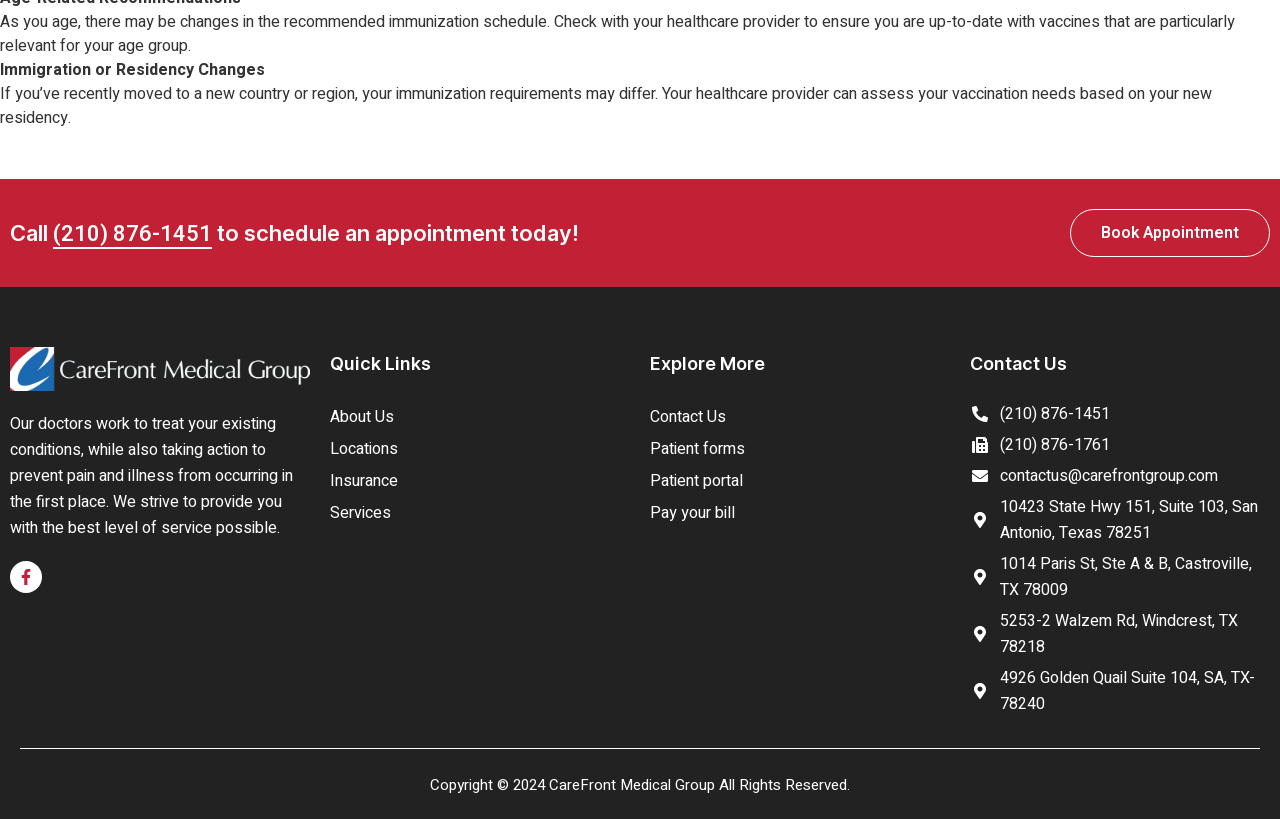Identify the bounding box coordinates of the specific part of the webpage to click to complete this instruction: "Book an appointment".

[0.836, 0.255, 0.992, 0.314]